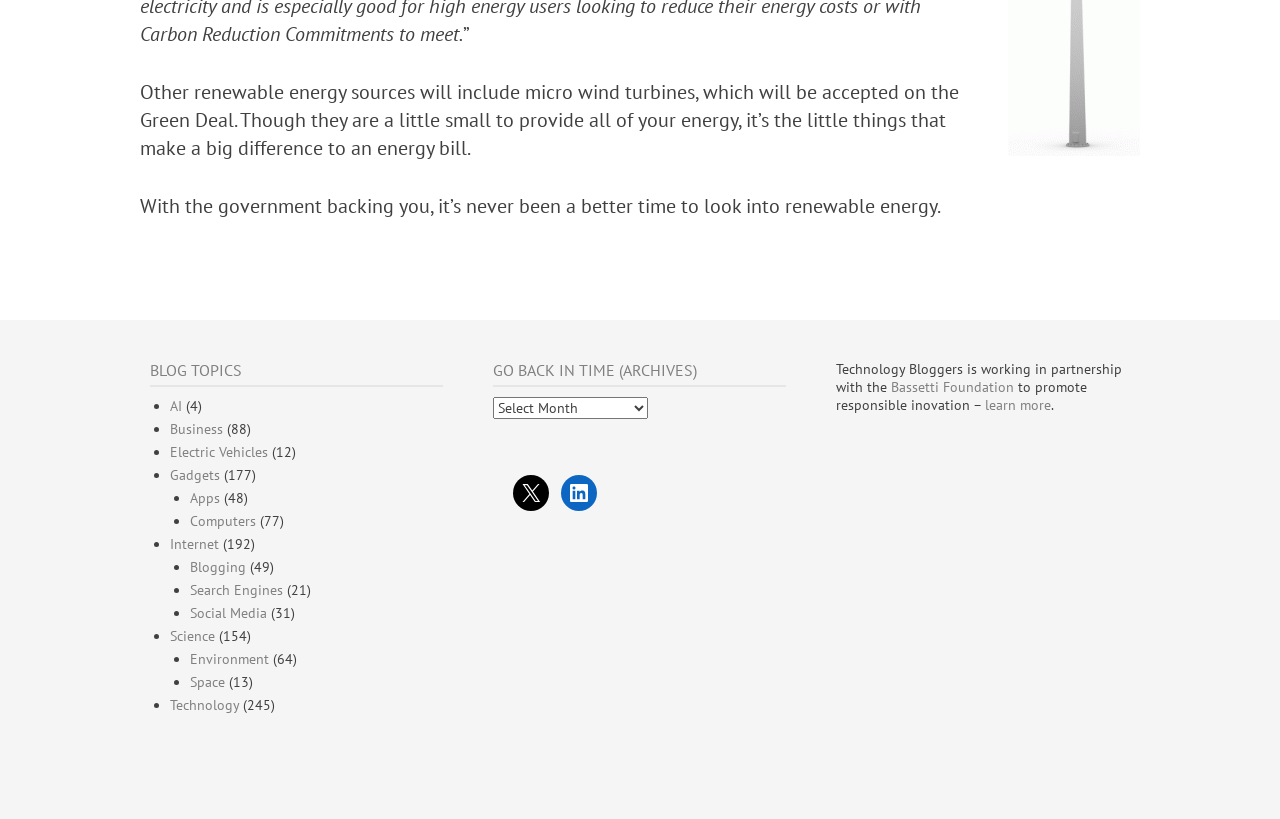Provide the bounding box coordinates of the section that needs to be clicked to accomplish the following instruction: "Visit the Bassetti Foundation website."

[0.696, 0.462, 0.792, 0.484]